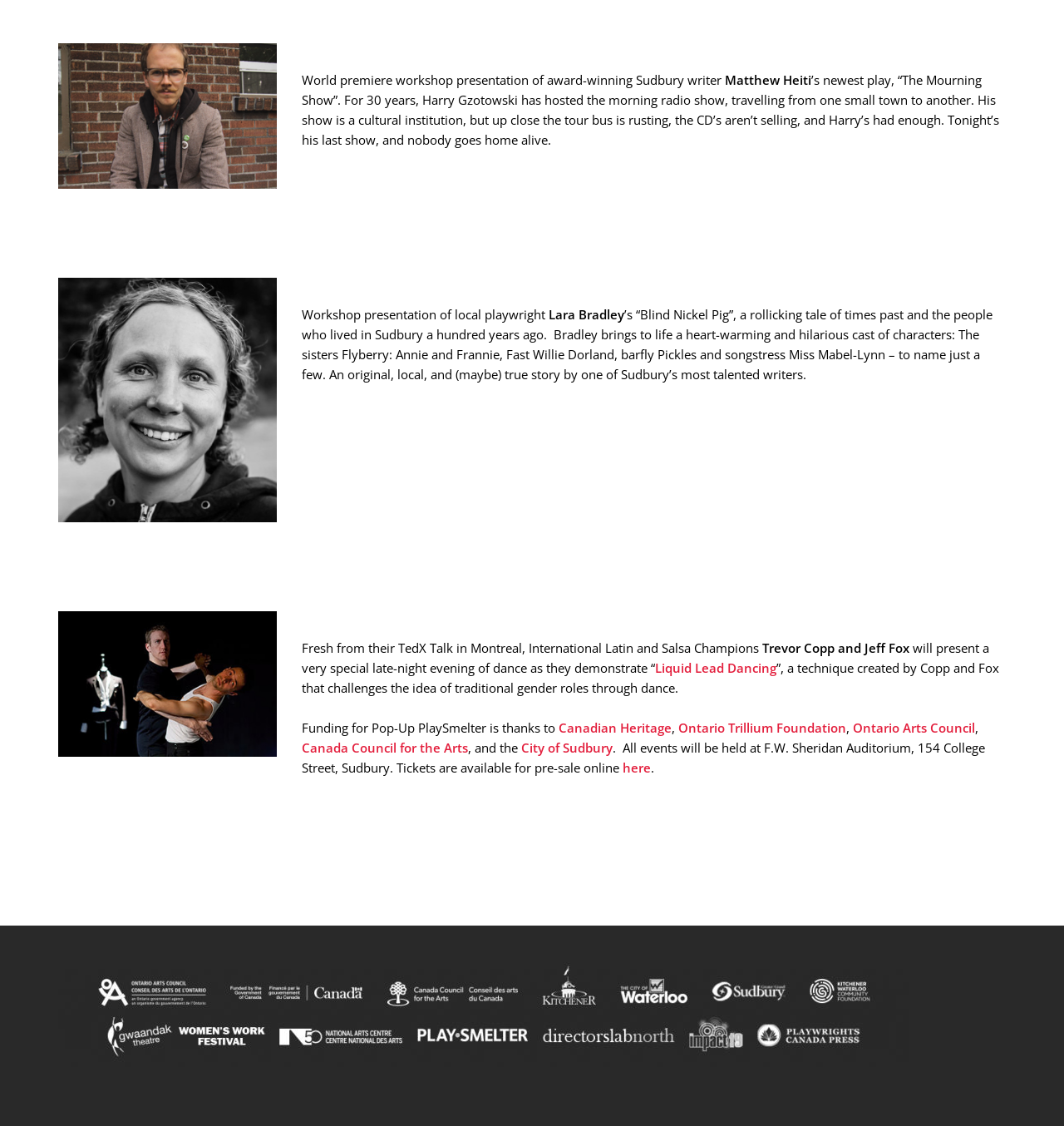Determine the bounding box coordinates in the format (top-left x, top-left y, bottom-right x, bottom-right y). Ensure all values are floating point numbers between 0 and 1. Identify the bounding box of the UI element described by: Canadian Heritage

[0.525, 0.639, 0.631, 0.654]